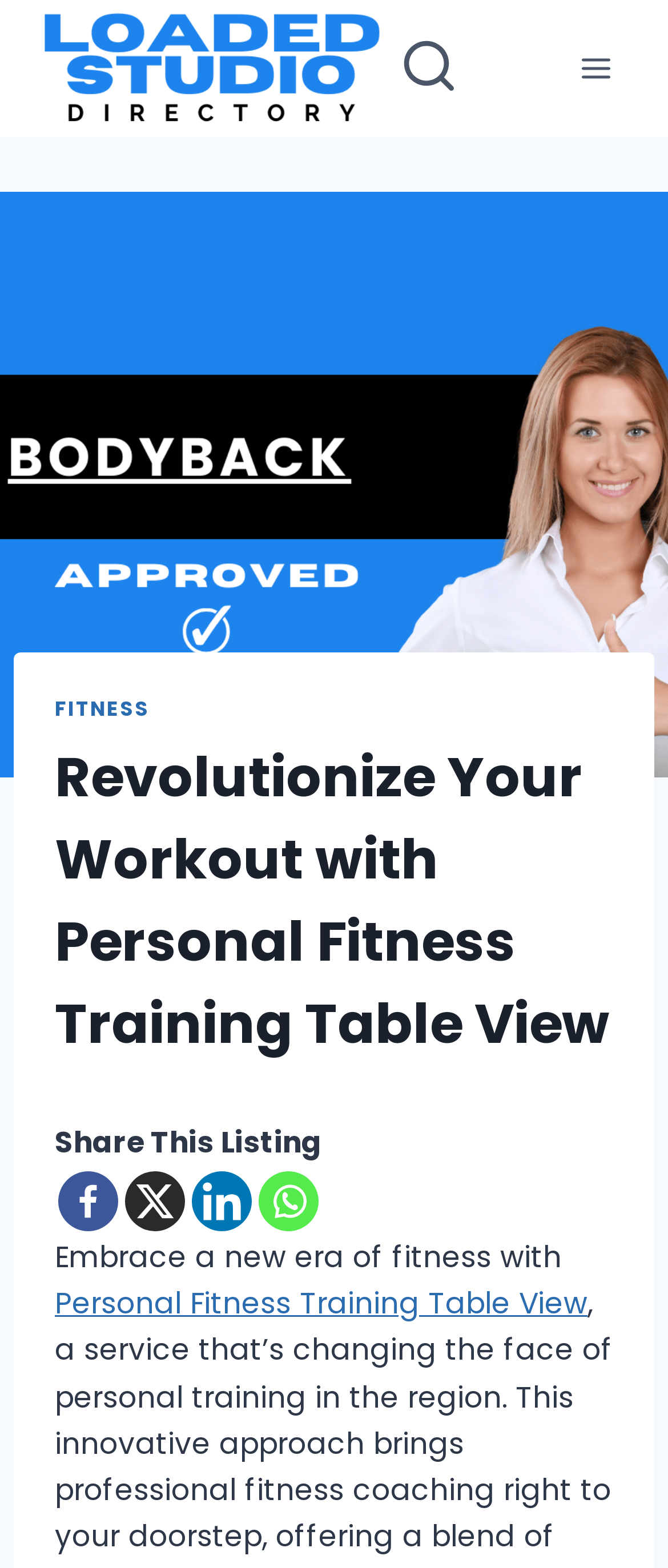Please specify the bounding box coordinates in the format (top-left x, top-left y, bottom-right x, bottom-right y), with values ranging from 0 to 1. Identify the bounding box for the UI component described as follows: Personal Fitness Training Table View

[0.082, 0.818, 0.879, 0.844]